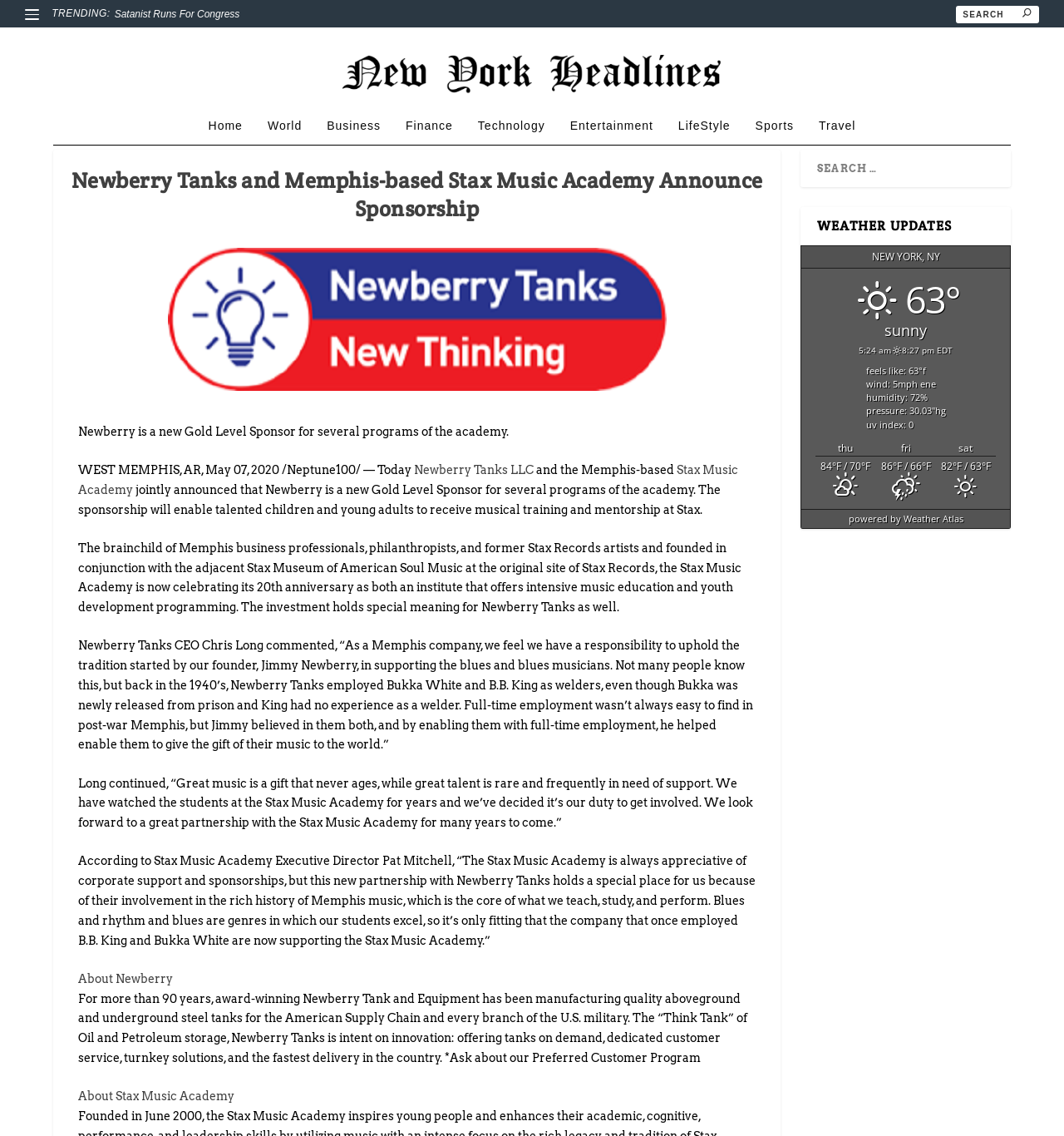Determine the bounding box for the UI element that matches this description: "About Newberry".

[0.073, 0.855, 0.162, 0.867]